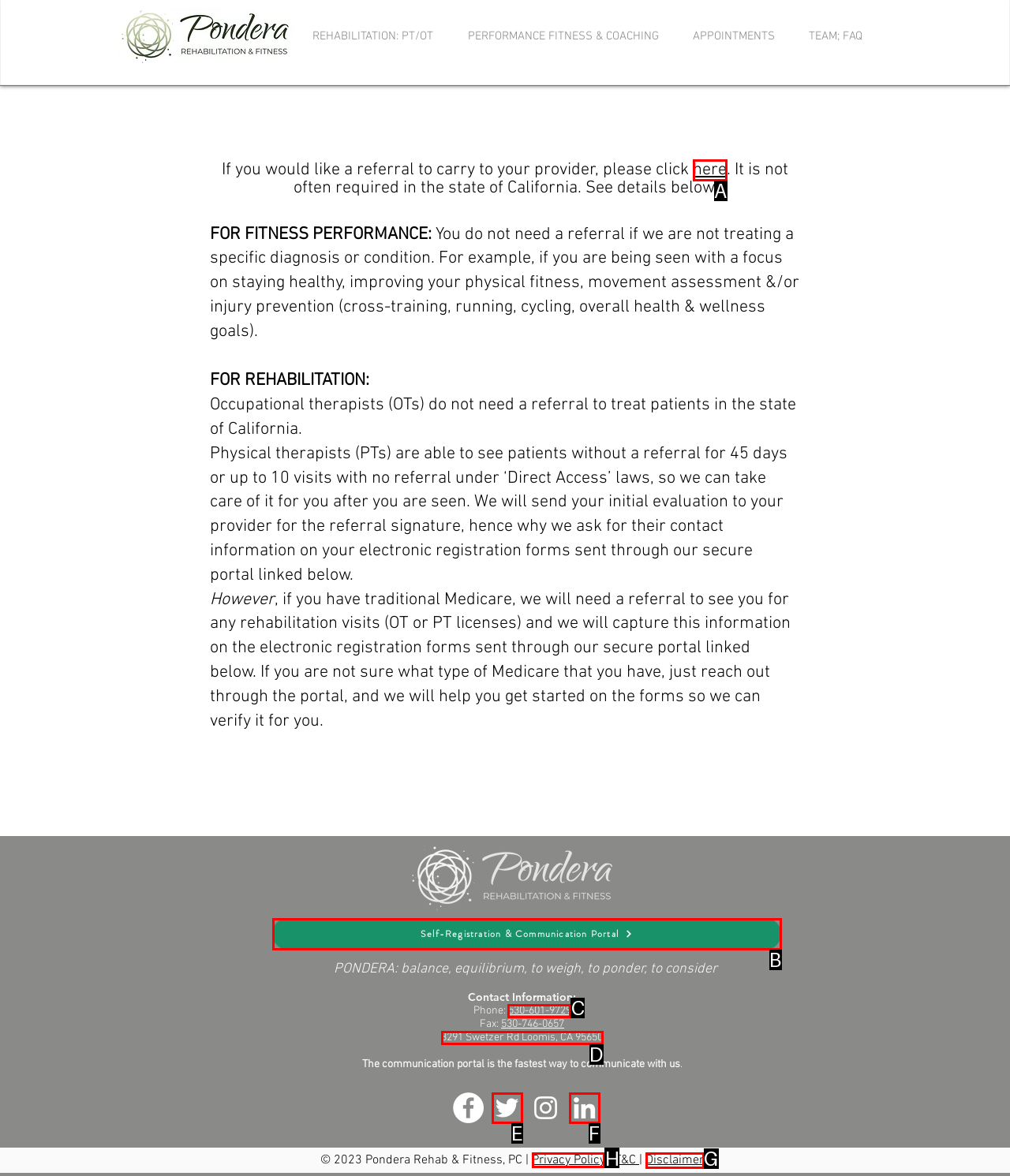Choose the letter of the option that needs to be clicked to perform the task: View the 'Privacy Policy'. Answer with the letter.

H